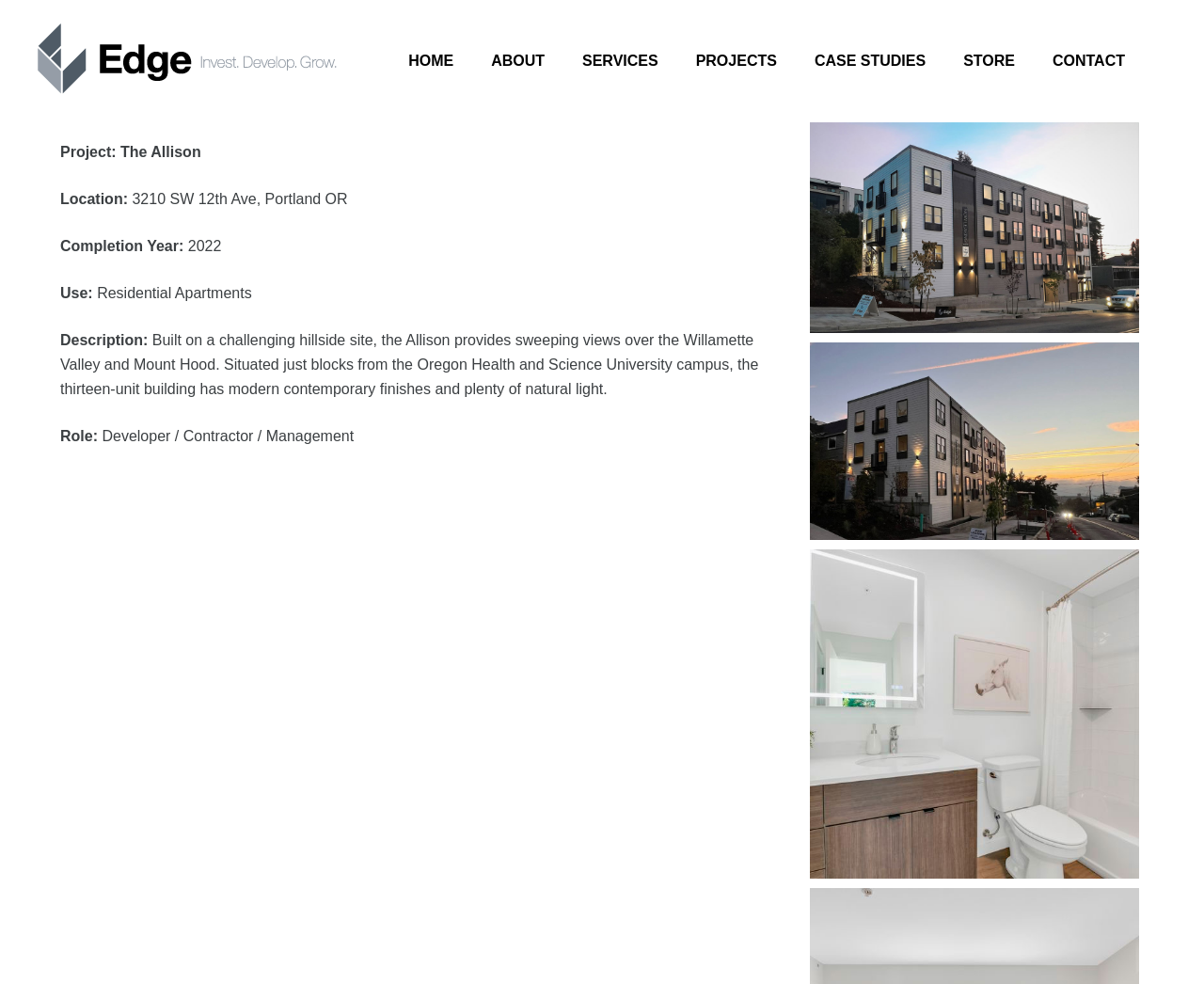Please determine the bounding box coordinates of the element's region to click in order to carry out the following instruction: "view the project location". The coordinates should be four float numbers between 0 and 1, i.e., [left, top, right, bottom].

[0.106, 0.194, 0.289, 0.21]